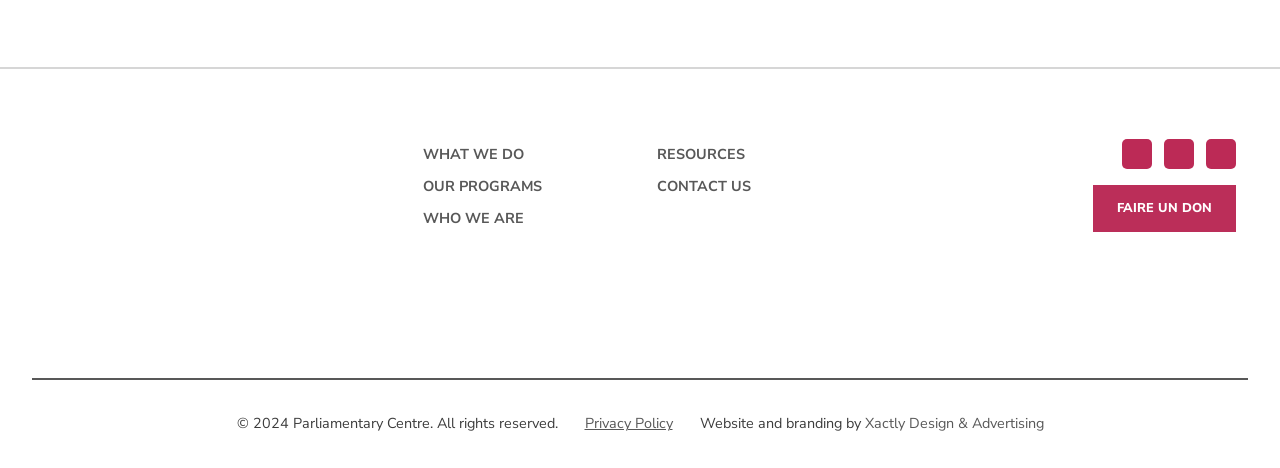Answer the following in one word or a short phrase: 
What is the name of the organization?

Parliamentary Centre